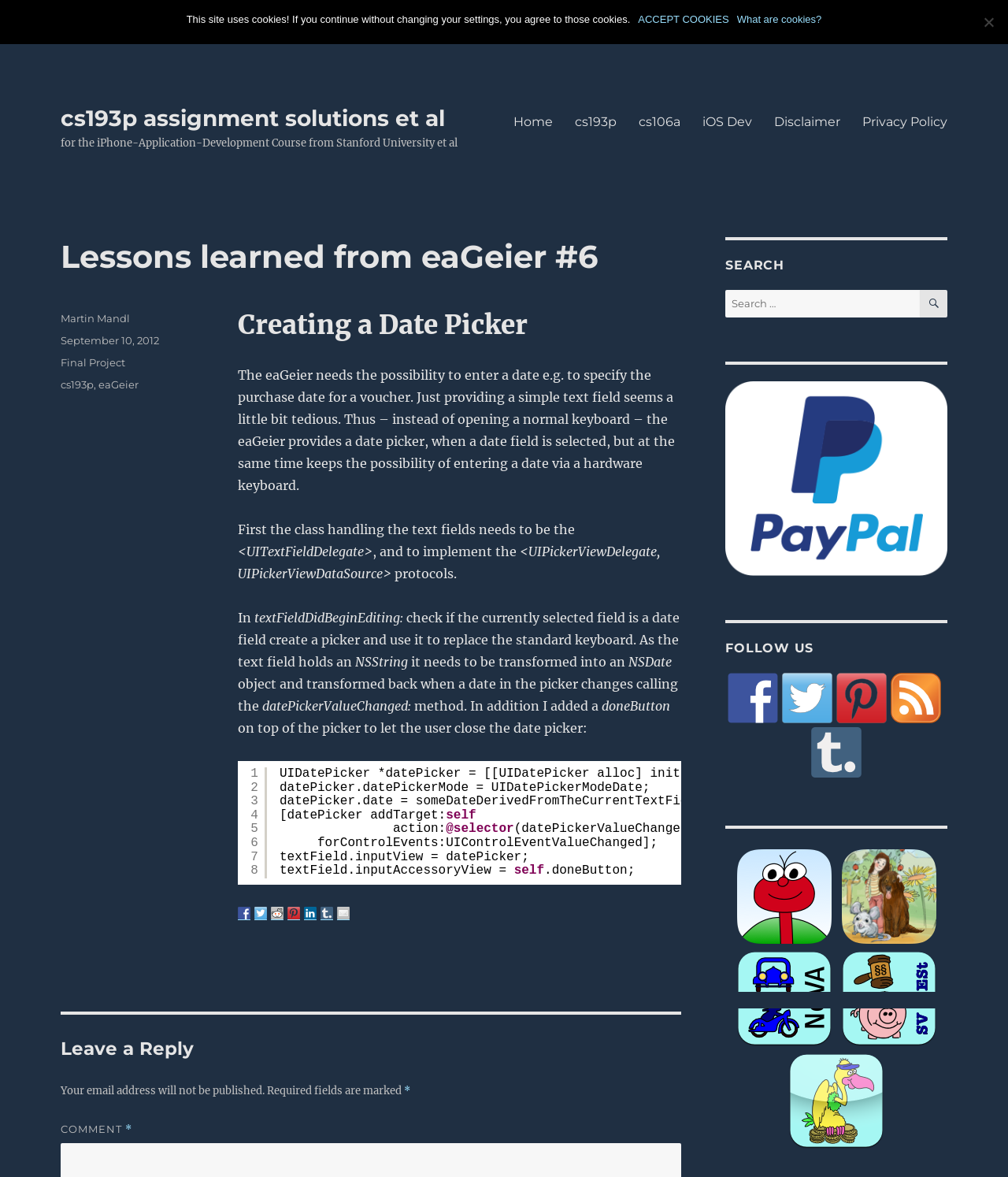What is the category of the post?
From the screenshot, provide a brief answer in one word or phrase.

Final Project